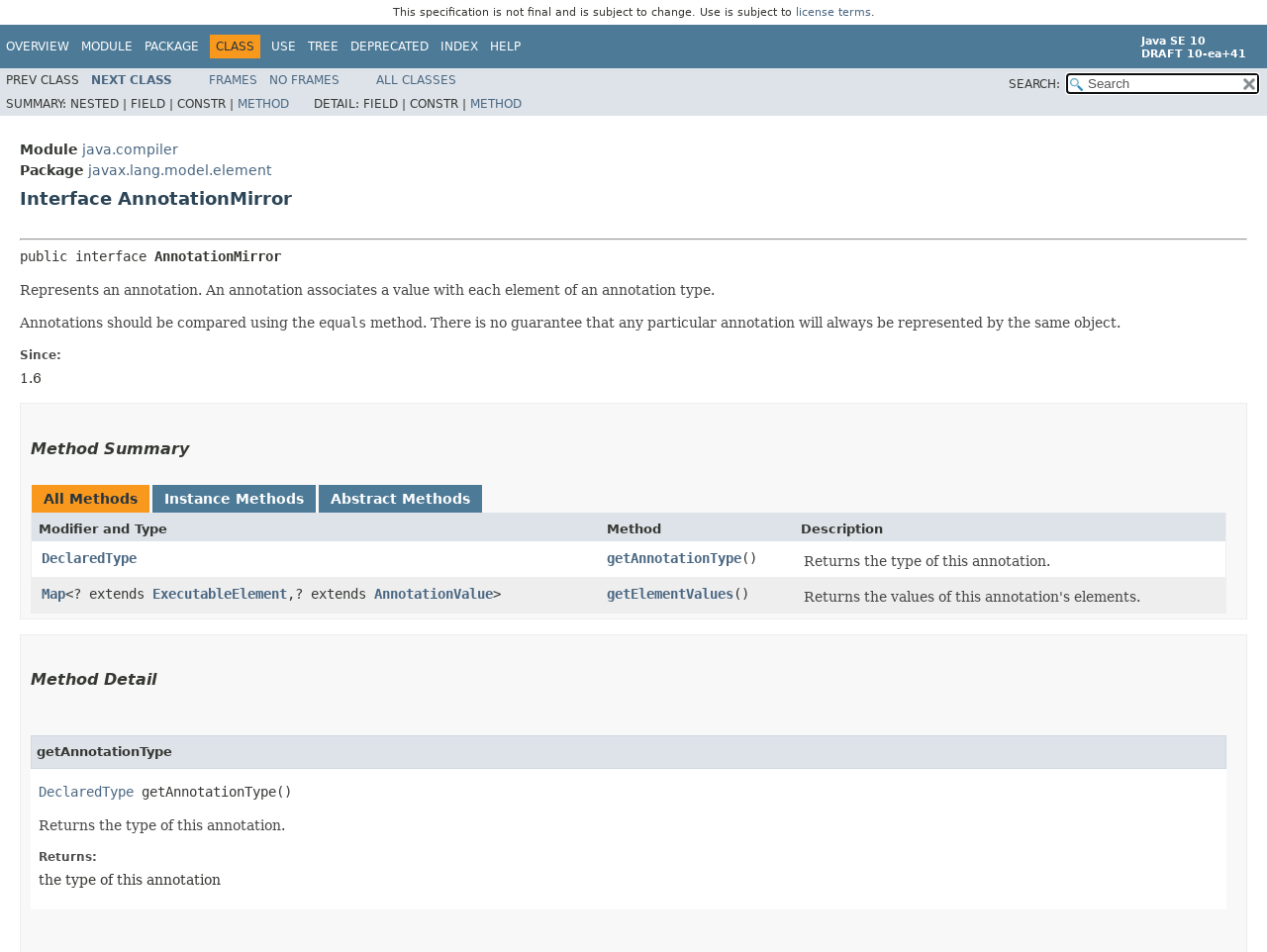Please locate the bounding box coordinates of the element that should be clicked to complete the given instruction: "Click on the OVERVIEW link".

[0.005, 0.042, 0.055, 0.056]